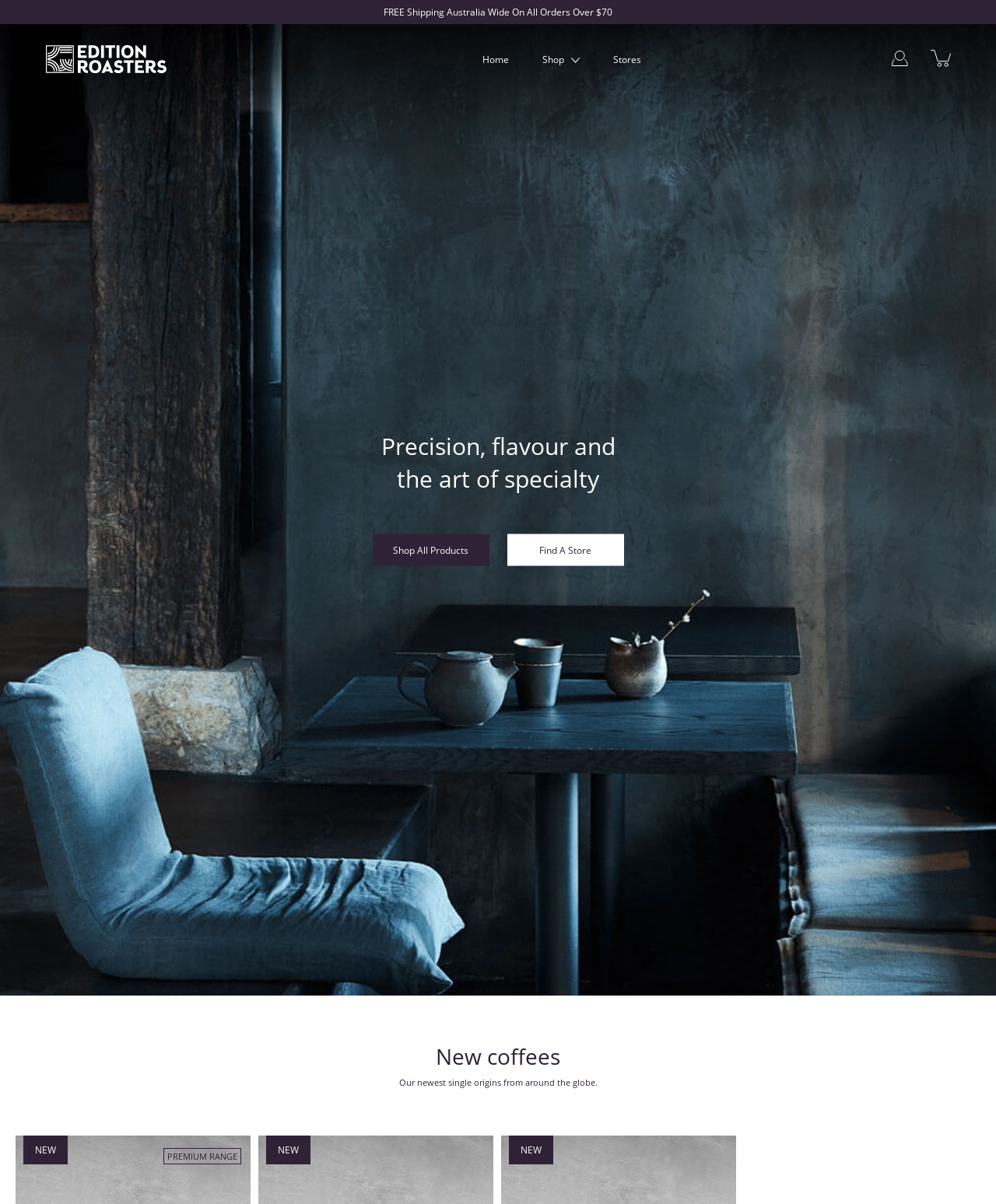Locate the bounding box of the UI element described by: "Read Therapist Spotlight" in the given webpage screenshot.

None